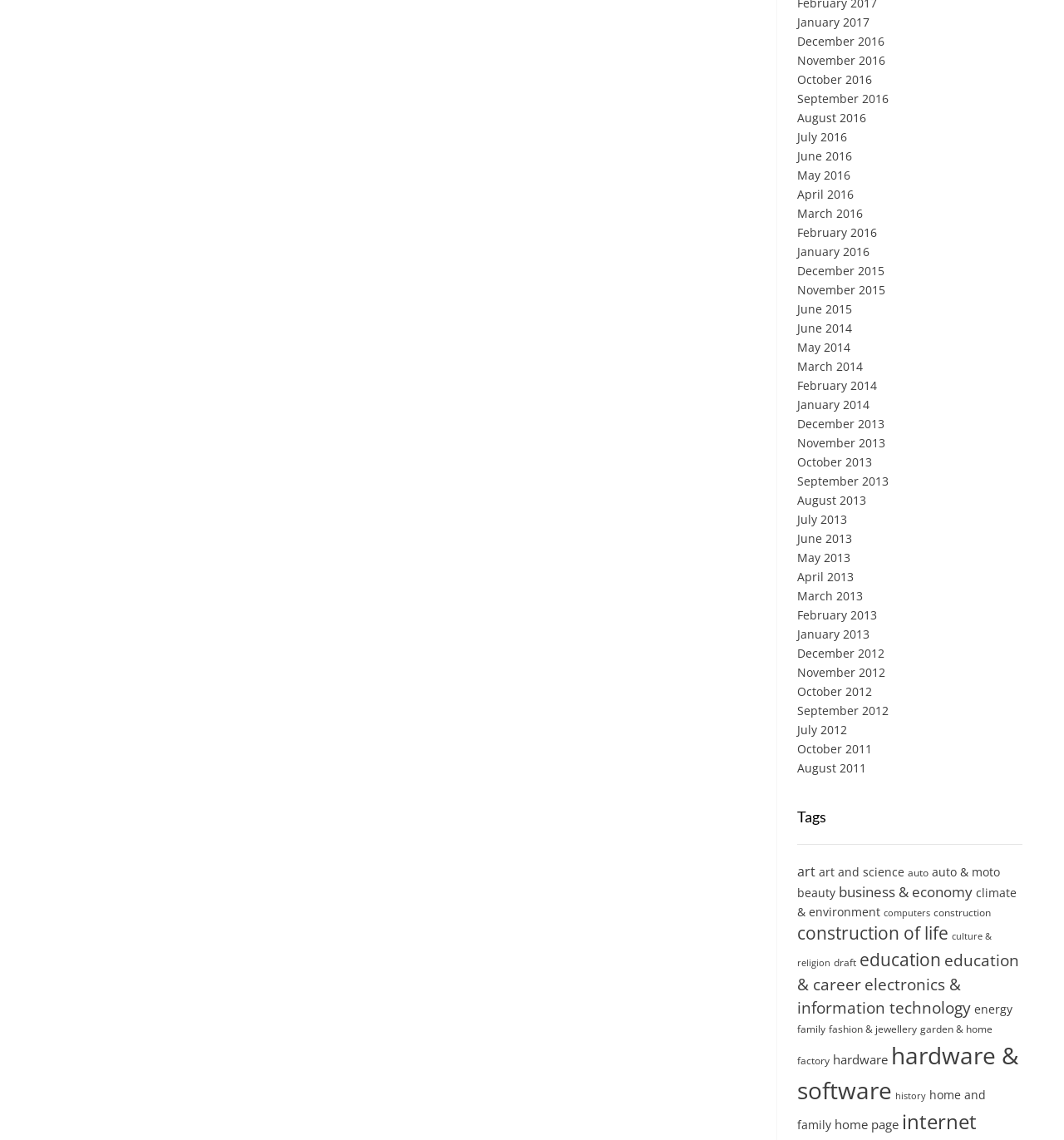Specify the bounding box coordinates (top-left x, top-left y, bottom-right x, bottom-right y) of the UI element in the screenshot that matches this description: October 2011

[0.749, 0.65, 0.819, 0.663]